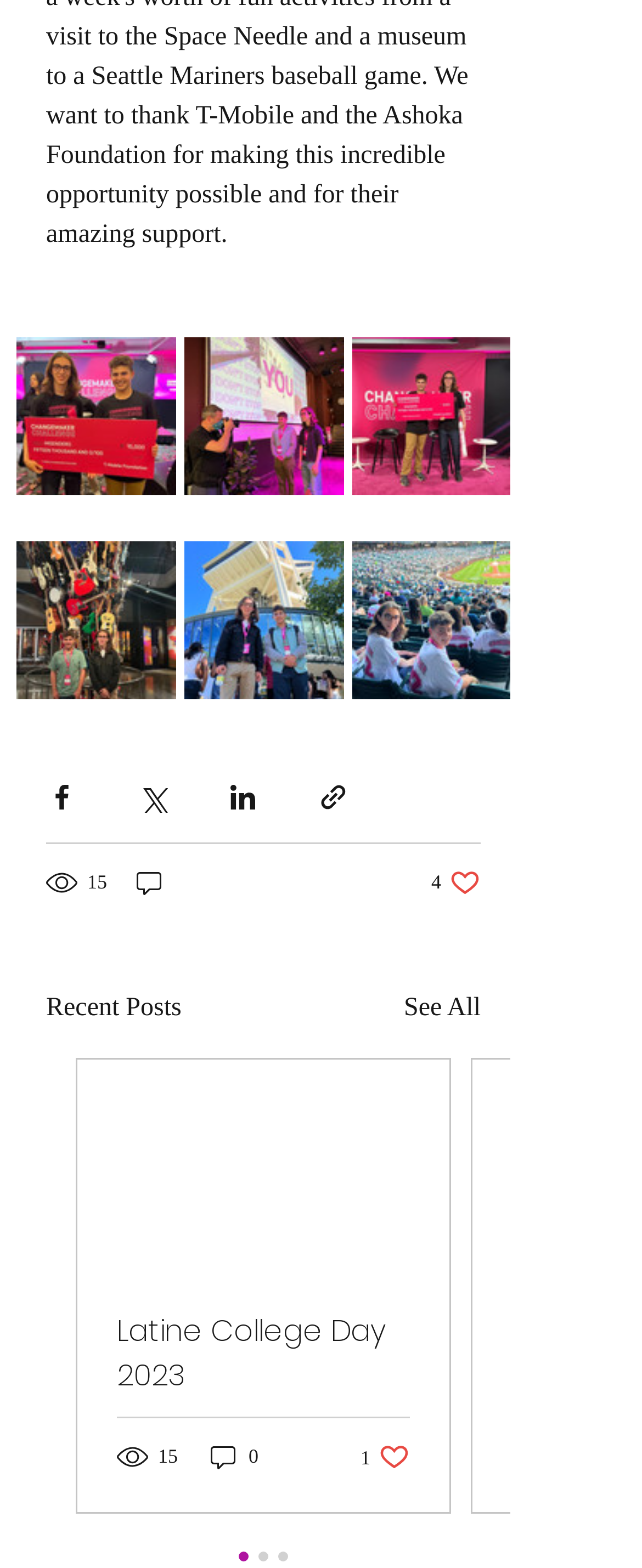How many likes does the second post have?
Refer to the image and provide a one-word or short phrase answer.

1